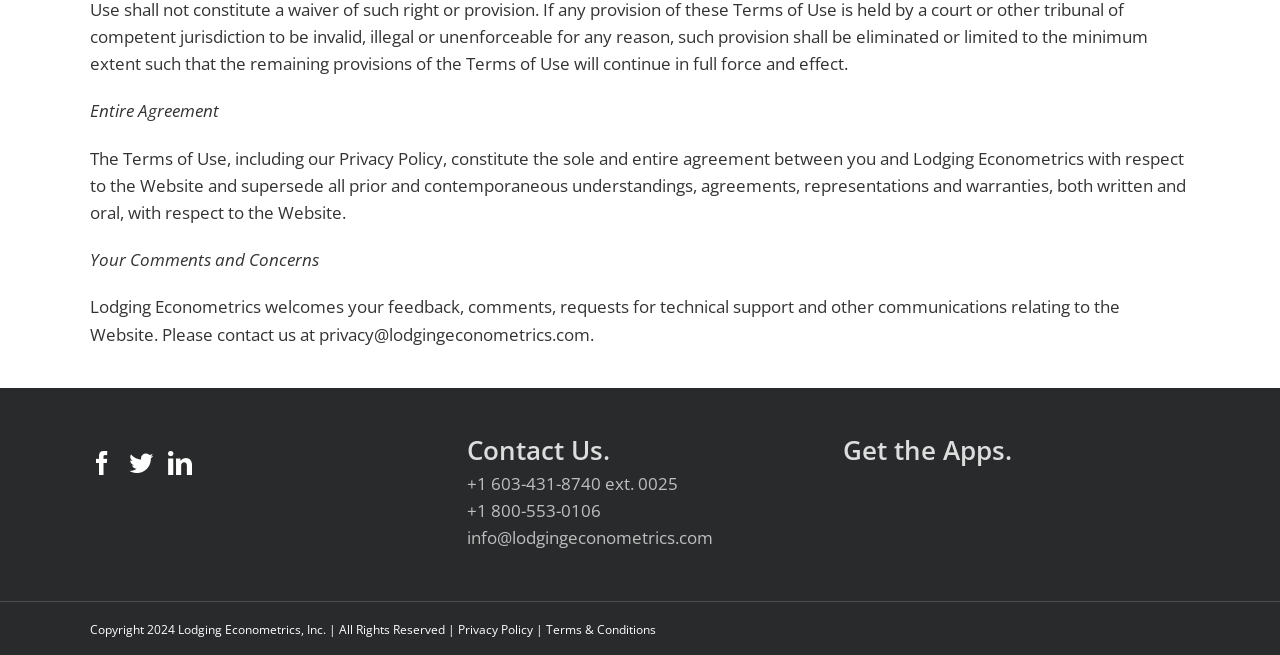Please provide a detailed answer to the question below based on the screenshot: 
What is the phone number for contacting Lodging Econometrics?

The phone number for contacting Lodging Econometrics can be found in the 'Contact Us' section, where it is mentioned as '+1 603-431-8740 ext. 0025'.